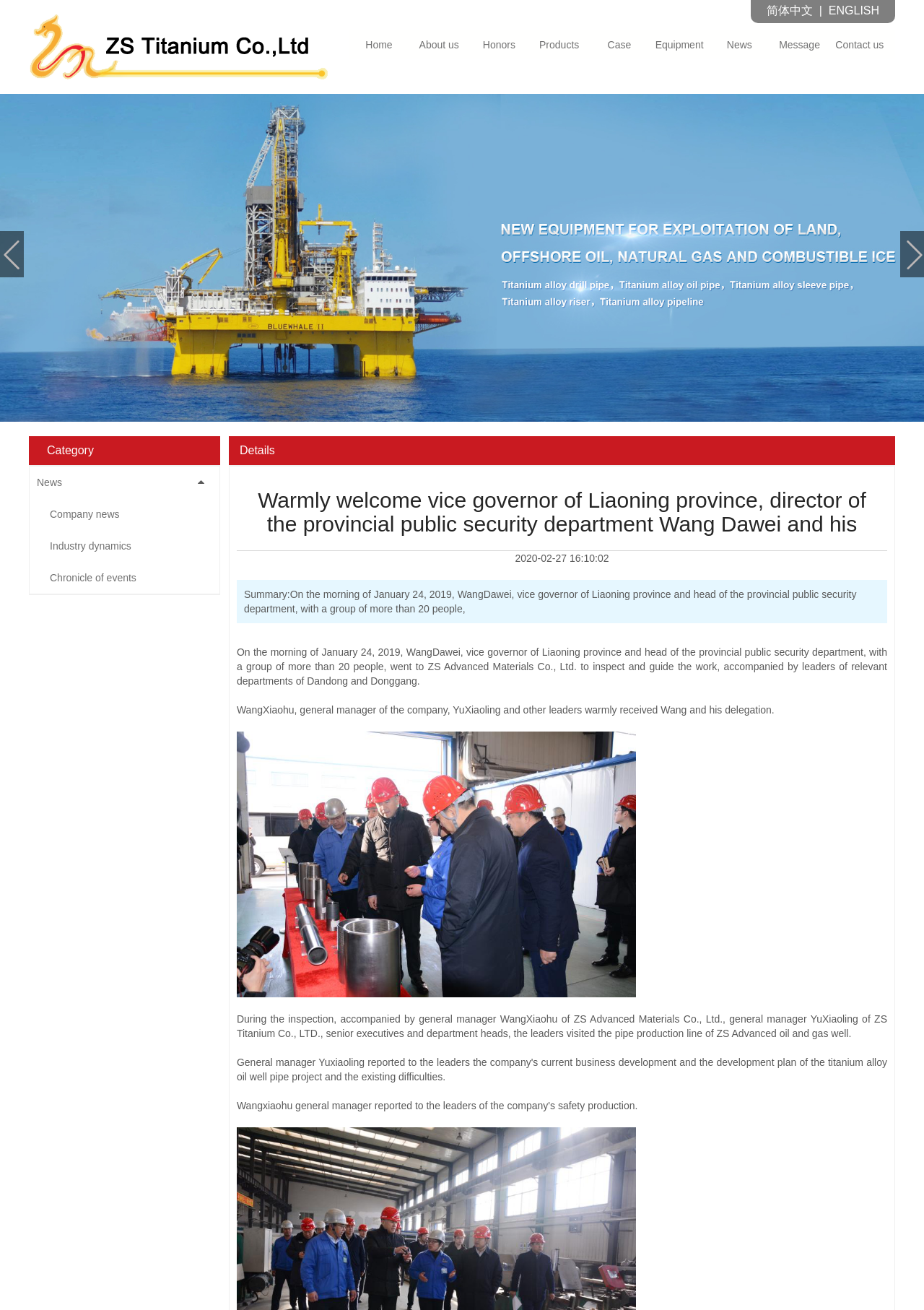What is the company that Vice governor Wang Dawei visited?
Based on the screenshot, provide a one-word or short-phrase response.

ZS Advanced Materials Co., Ltd.